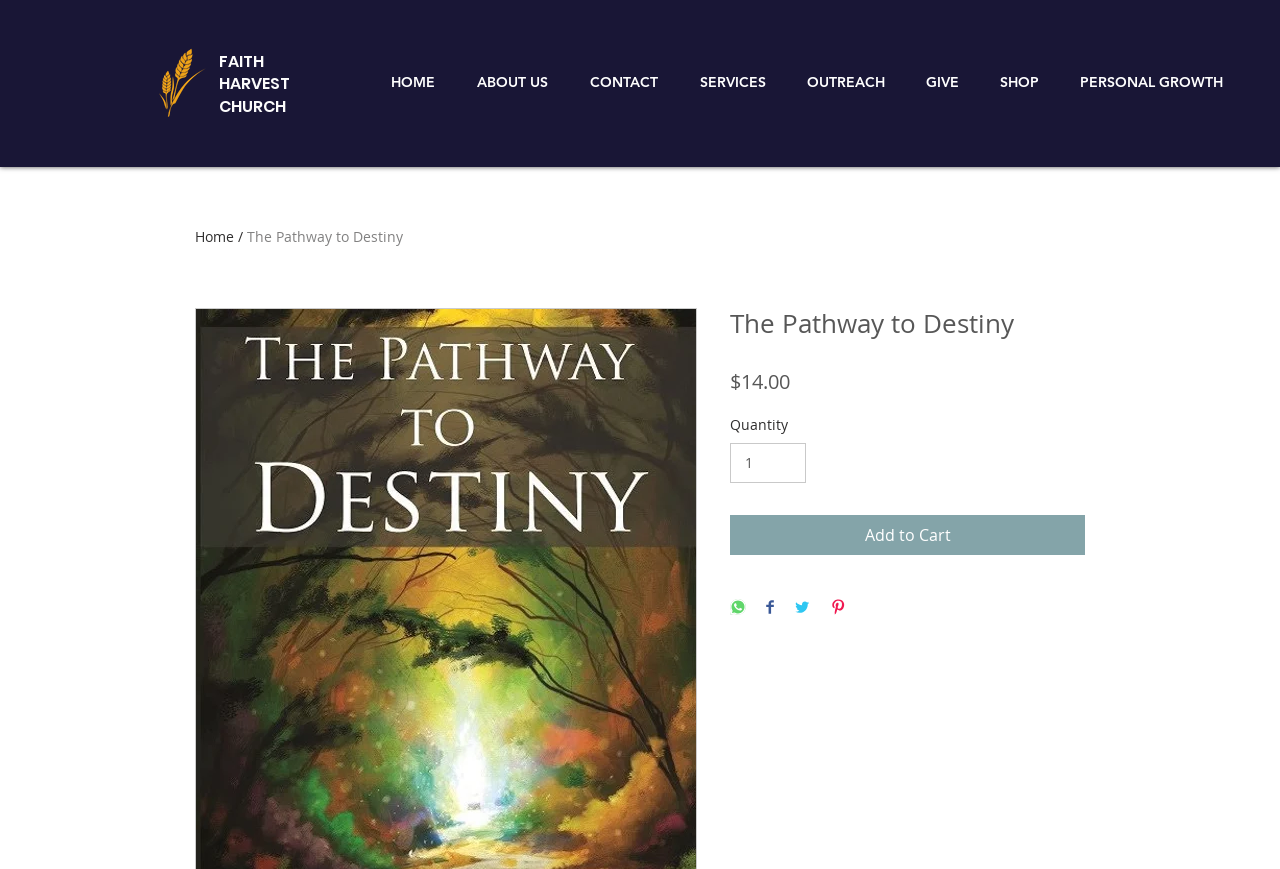Generate a thorough caption detailing the webpage content.

This webpage is about Faith Harvest Church, with a prominent image of "Untitled design(4).png" at the top left corner. The church's name "FAITH HARVEST CHURCH" is displayed in a heading above the navigation menu, which contains links to various sections of the website, including "HOME", "ABOUT US", "CONTACT", "SERVICES", "OUTREACH", "GIVE", "SHOP", and "PERSONAL GROWTH".

Below the navigation menu, there is a section dedicated to "The Pathway to Destiny", which appears to be a product or resource offered by the church. This section features a heading with the same title, followed by a price of "$14.00" and options to select a quantity. There is also a button to "Add to Cart" and buttons to share the resource on various social media platforms, including WhatsApp, Facebook, Twitter, and Pinterest.

The webpage also contains a brief quote from Ecclesiastes 8:6, which says, "To every purpose there is time and judgment. Even though purpose is eternal, God has planned that your purpose be carried out during the time that you..."